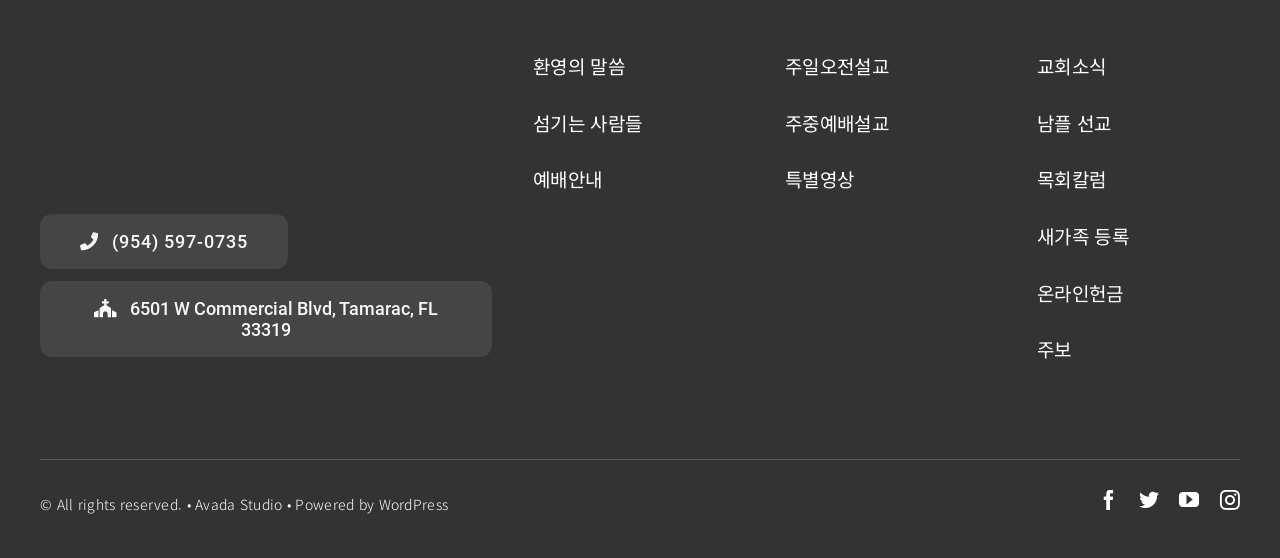Pinpoint the bounding box coordinates of the element that must be clicked to accomplish the following instruction: "Make a donation". The coordinates should be in the format of four float numbers between 0 and 1, i.e., [left, top, right, bottom].

None